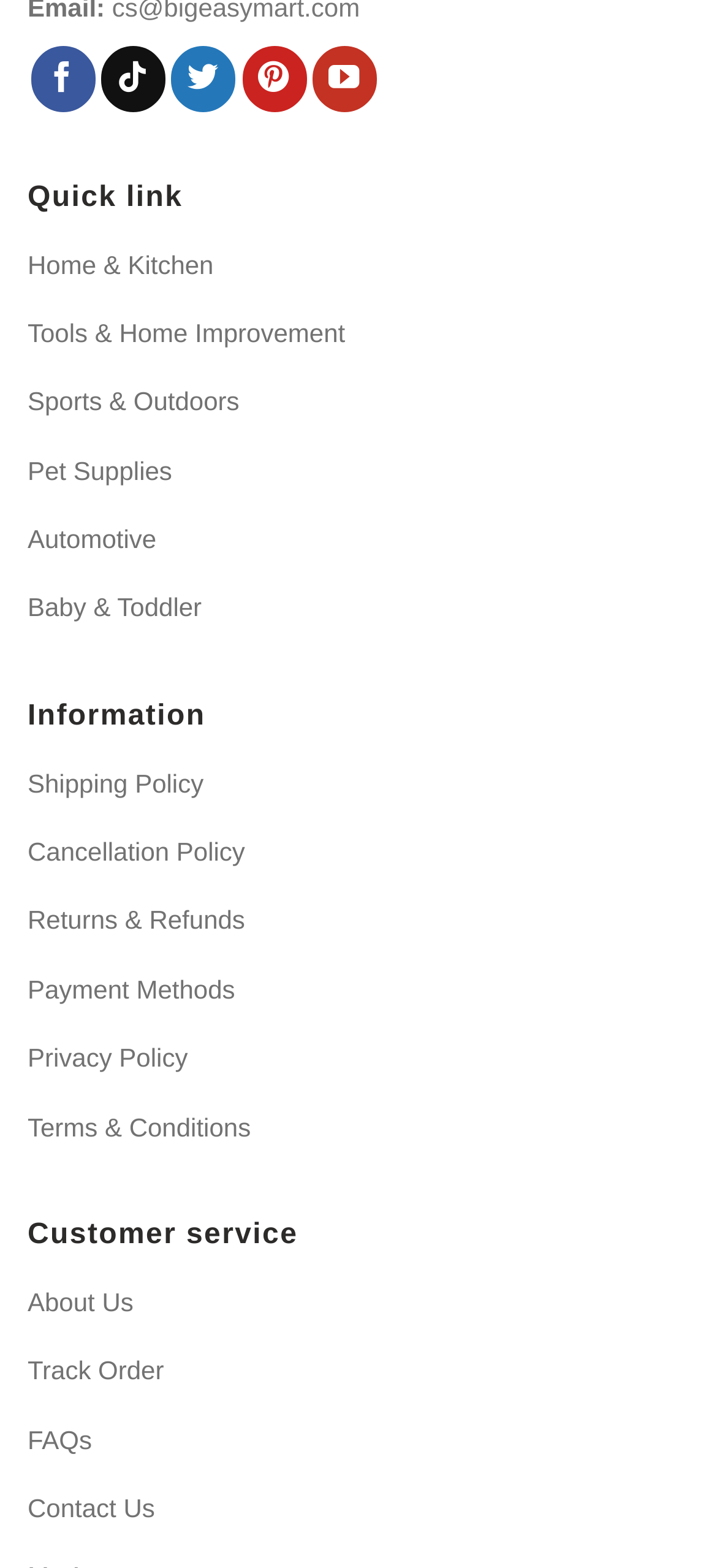What information is available about shipping?
Give a comprehensive and detailed explanation for the question.

I found a link to the Shipping Policy under the Information section, which suggests that details about shipping are available on the webpage.